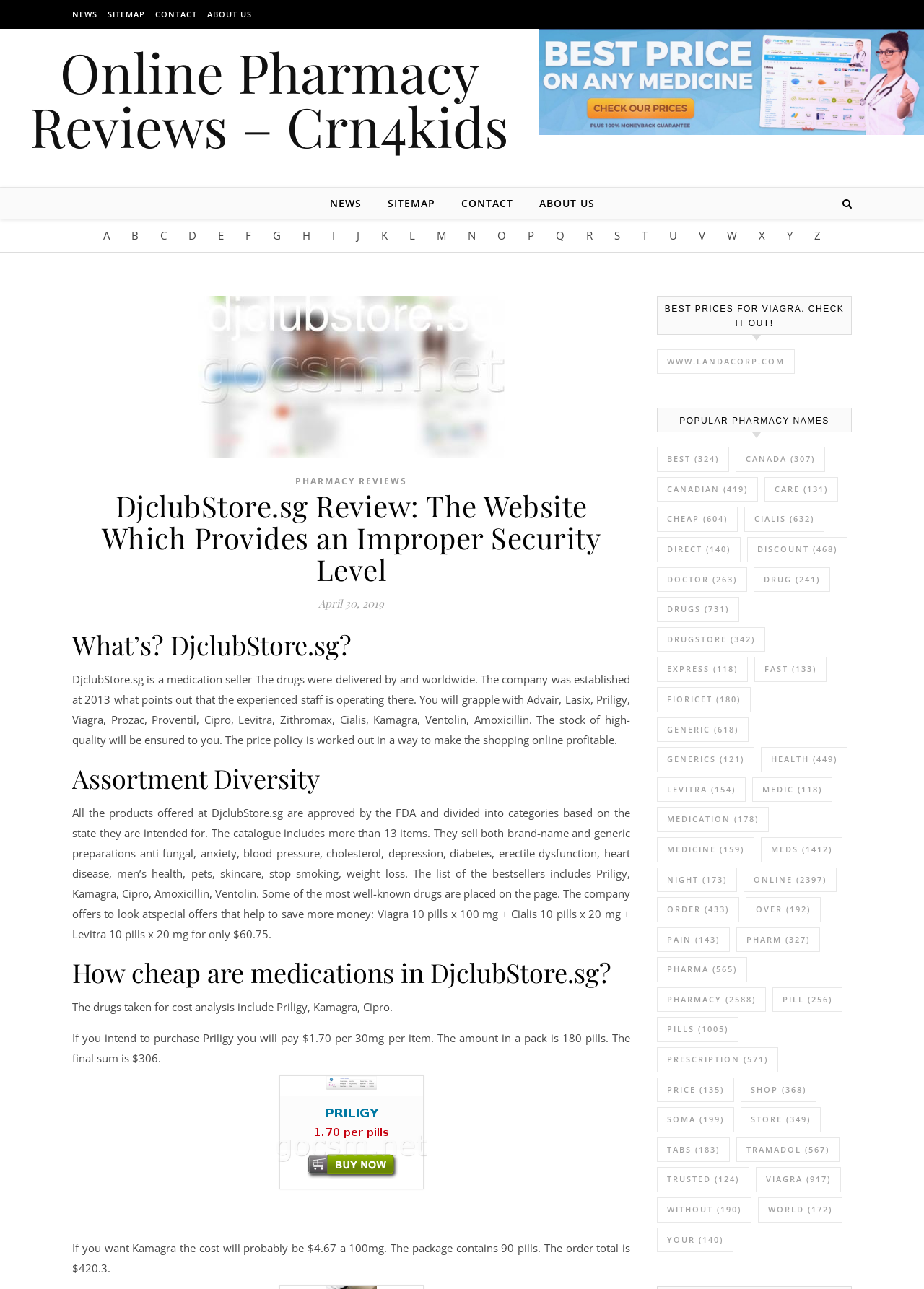What is the category of medications that includes Priligy, Kamagra, and Cipro?
Look at the image and provide a detailed response to the question.

The category of medications that includes Priligy, Kamagra, and Cipro can be inferred from the text 'The catalogue includes more than 13 items. They sell both brand-name and generic preparations ... erectile dysfunction ...'.